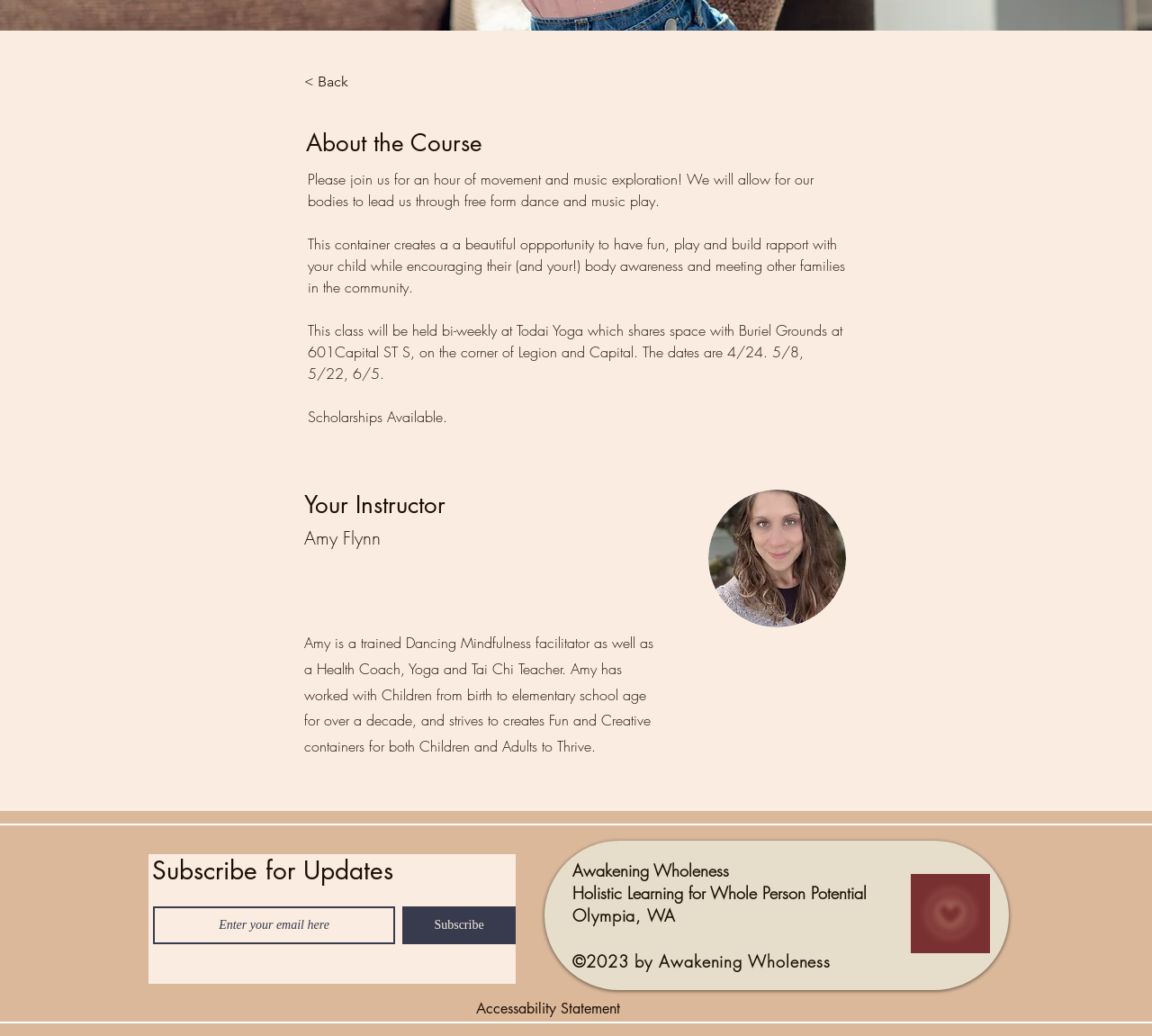What is the instructor's name?
Answer the question with as much detail as you can, using the image as a reference.

I obtained this answer by reading the StaticText element with the text 'Amy Flynn' which is located below the heading 'Your Instructor'.